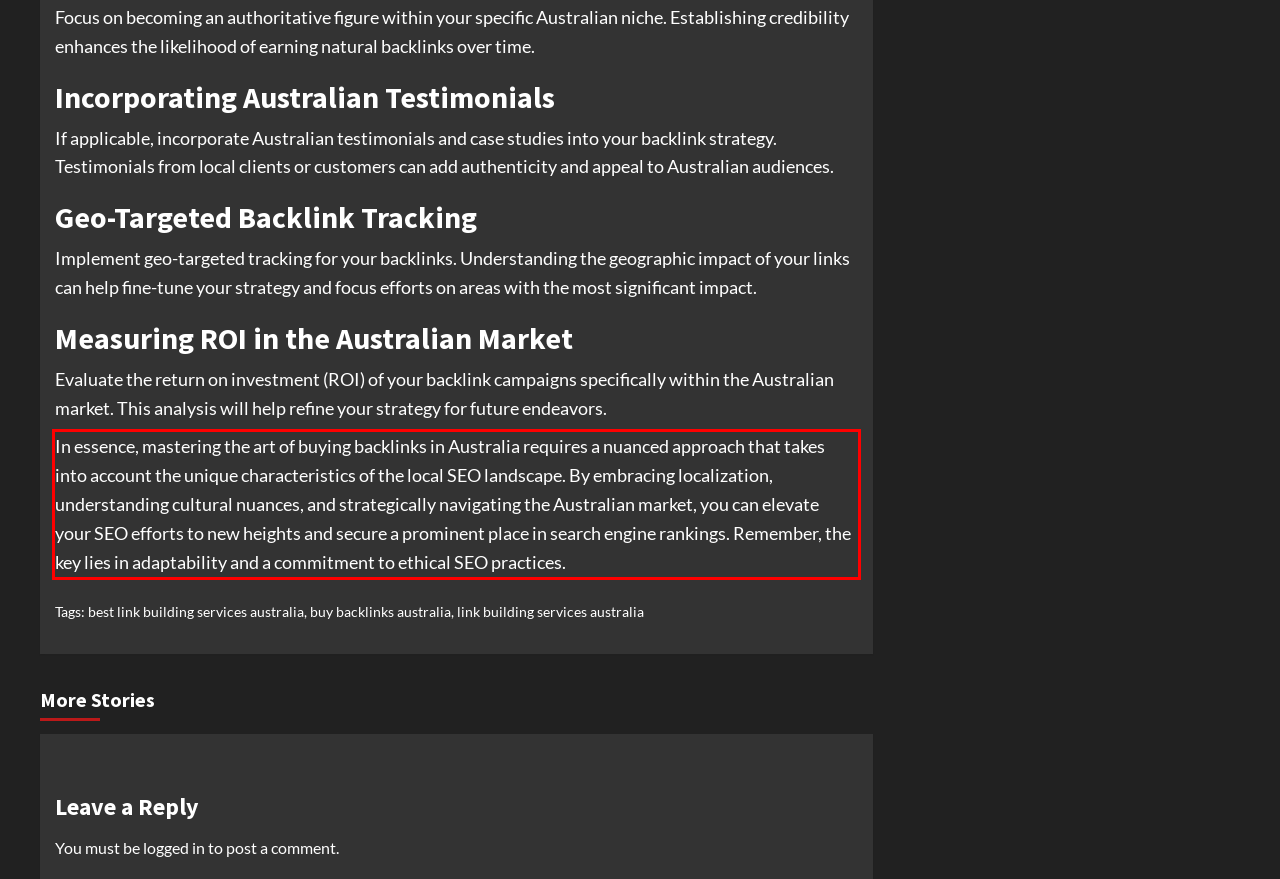Using OCR, extract the text content found within the red bounding box in the given webpage screenshot.

In essence, mastering the art of buying backlinks in Australia requires a nuanced approach that takes into account the unique characteristics of the local SEO landscape. By embracing localization, understanding cultural nuances, and strategically navigating the Australian market, you can elevate your SEO efforts to new heights and secure a prominent place in search engine rankings. Remember, the key lies in adaptability and a commitment to ethical SEO practices.